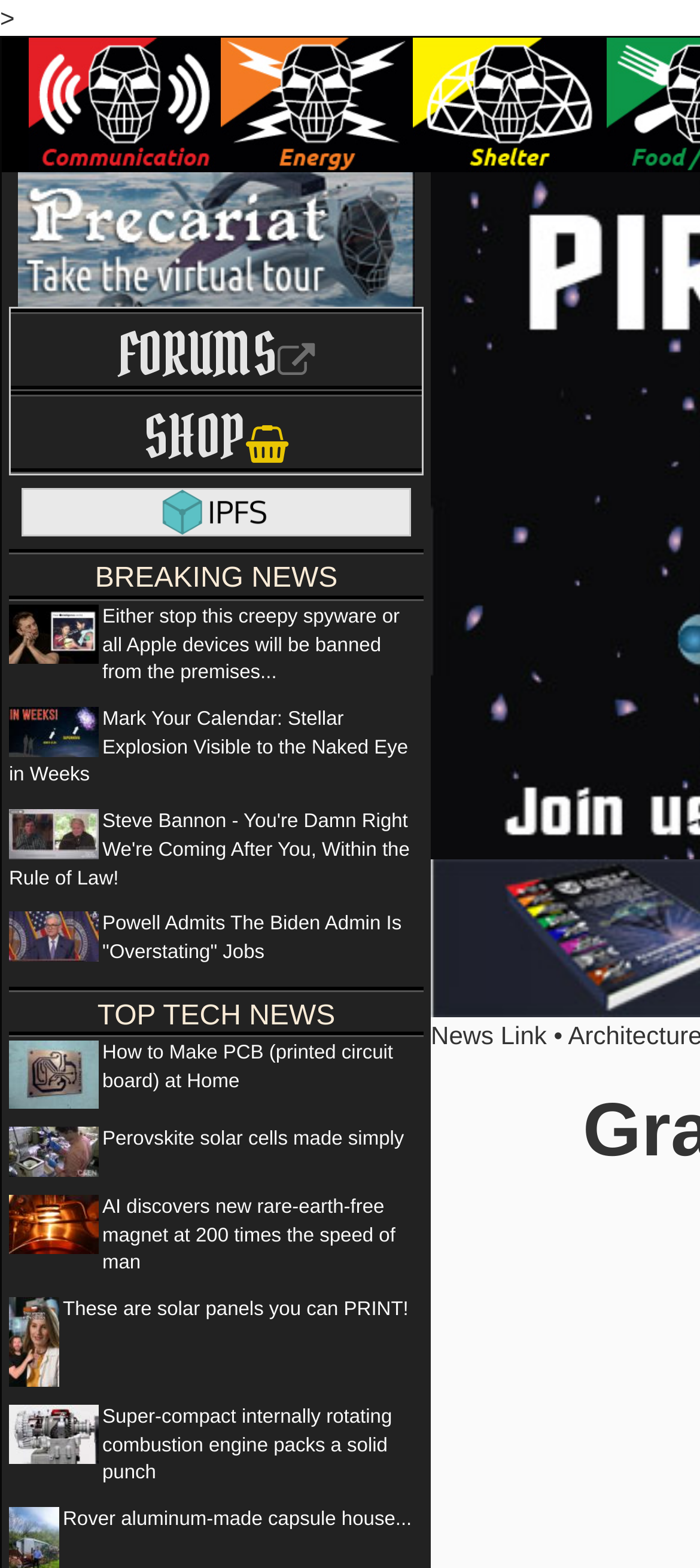Please provide the bounding box coordinates for the UI element as described: "Perovskite solar cells made simply". The coordinates must be four floats between 0 and 1, represented as [left, top, right, bottom].

[0.146, 0.719, 0.577, 0.733]